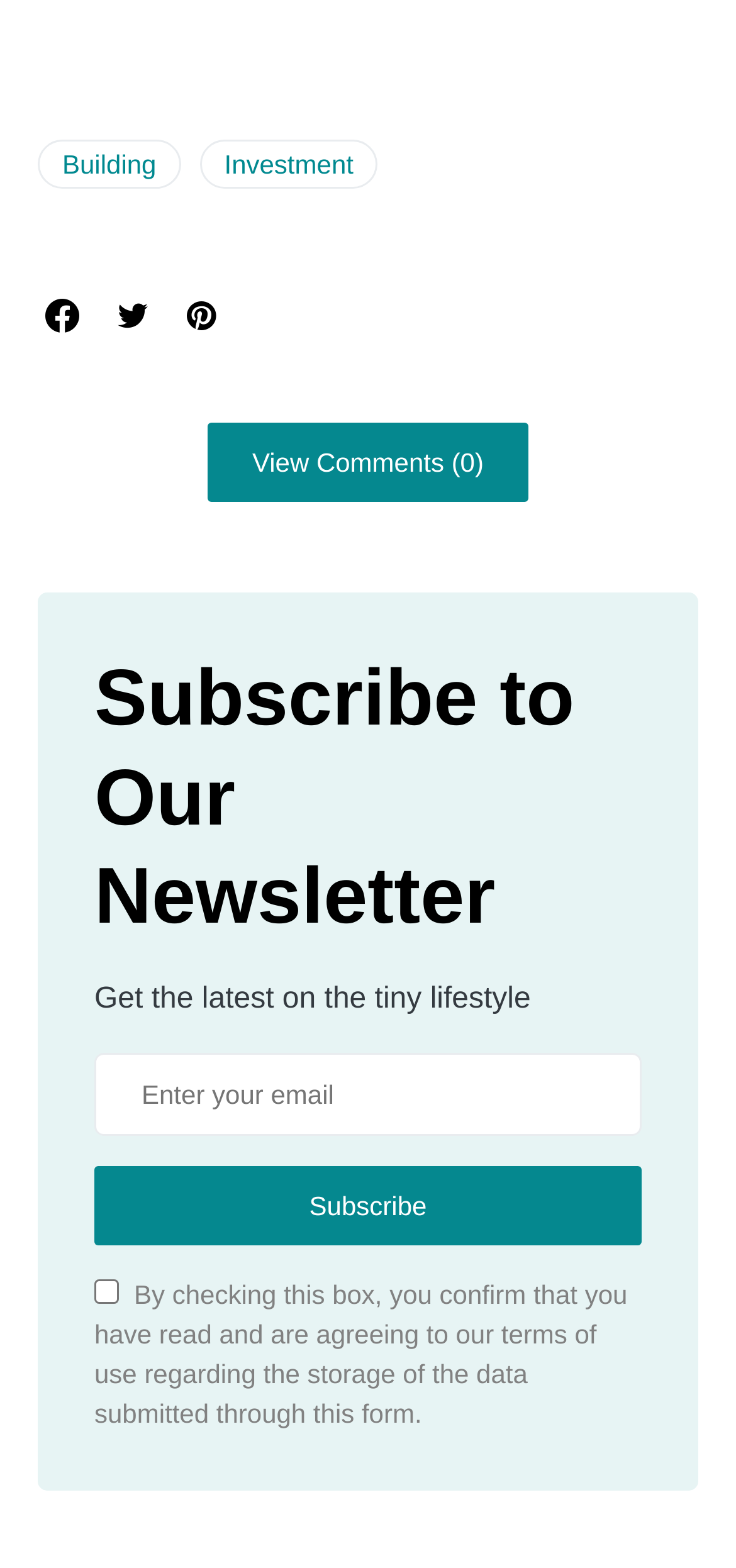Respond to the question below with a single word or phrase:
What is the heading above the 'Get the latest on the tiny lifestyle' text?

Subscribe to Our Newsletter